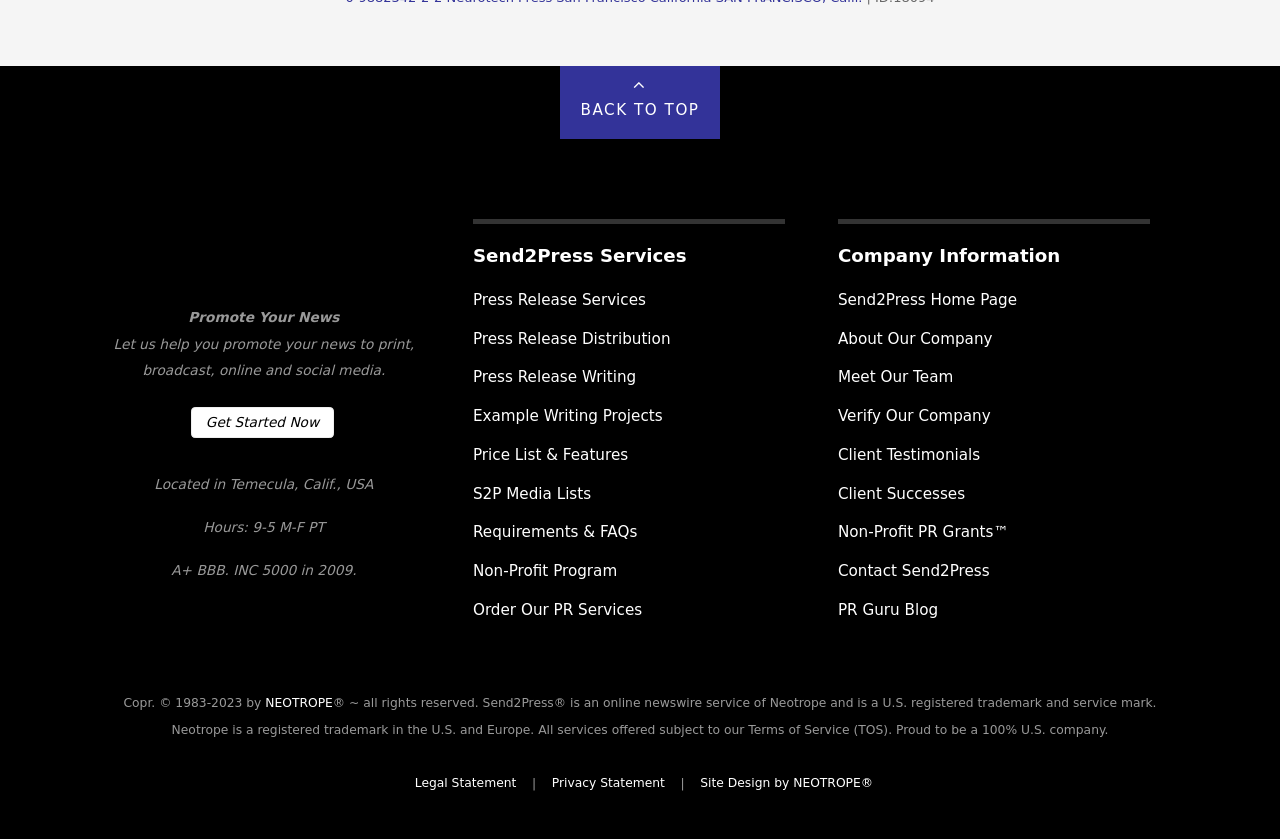Indicate the bounding box coordinates of the clickable region to achieve the following instruction: "Contact Send2Press."

[0.655, 0.67, 0.773, 0.692]